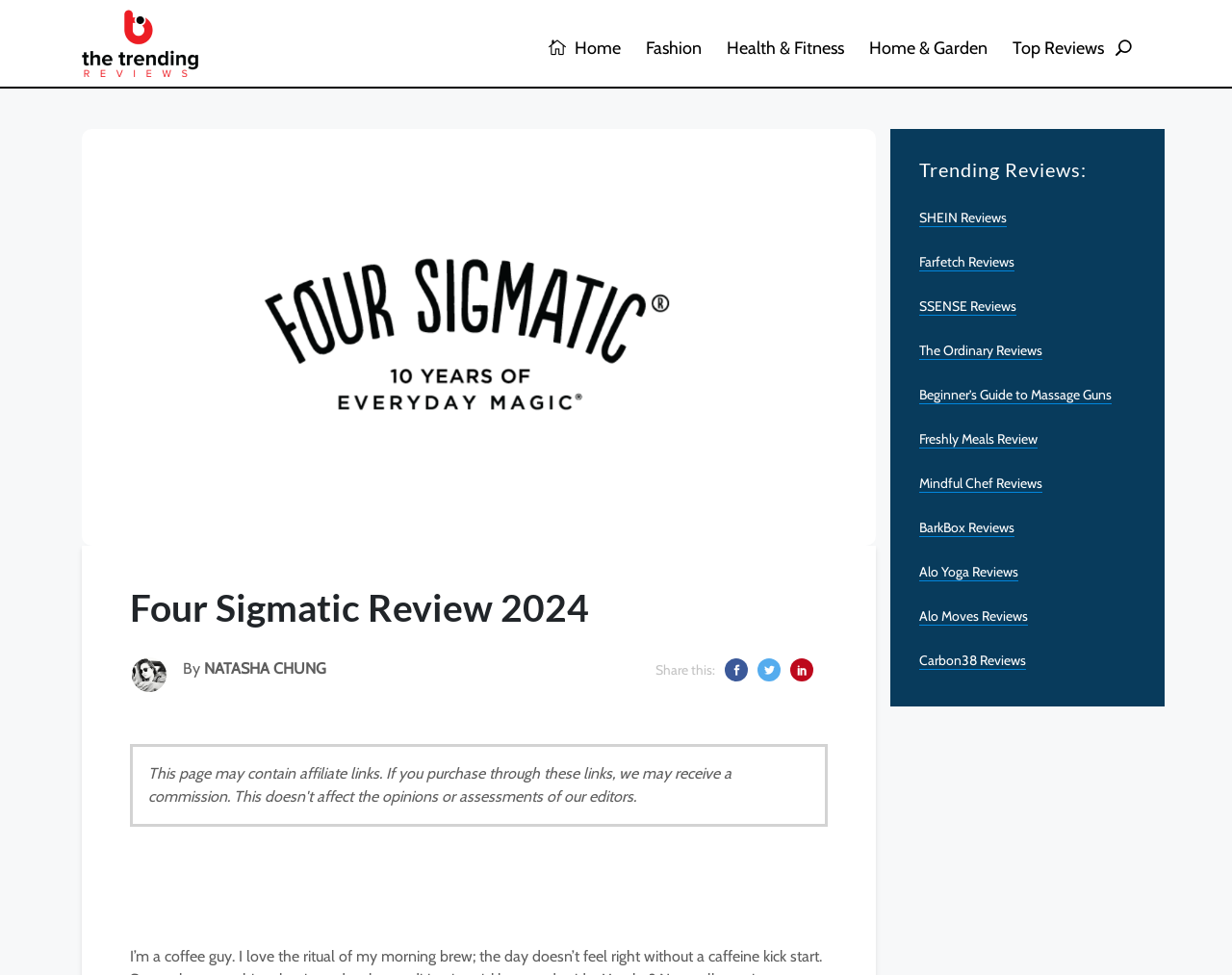What is the position of the 'Home' link?
Look at the screenshot and respond with one word or a short phrase.

Second from the left